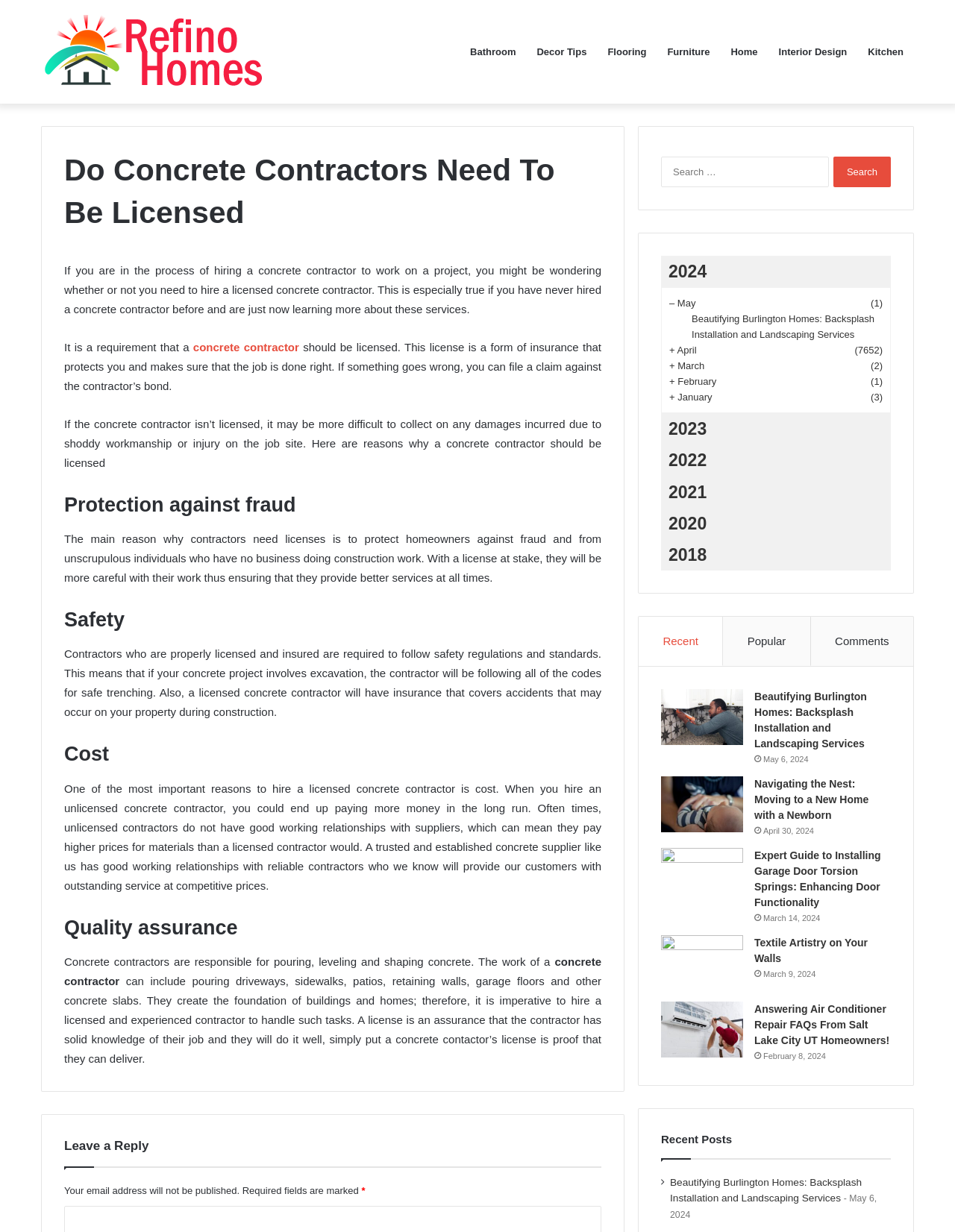Identify and provide the title of the webpage.

Do Concrete Contractors Need To Be Licensed